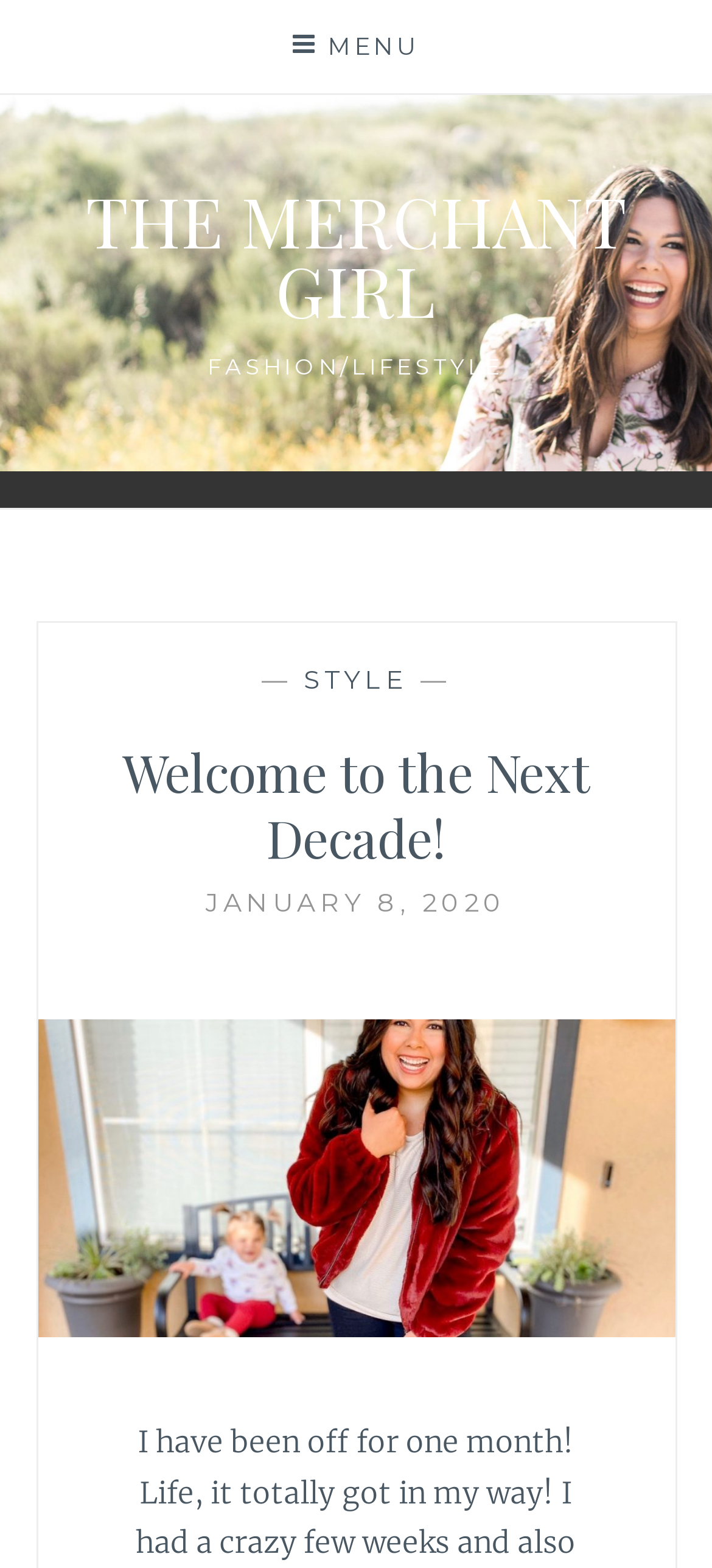What is the purpose of the textbox?
Provide a detailed answer to the question using information from the image.

I determined the purpose of the textbox by looking at its label 'Email *' and its location next to the 'SUBSCRIBE' button. This suggests that the textbox is used to input an email address for subscribing to a newsletter.